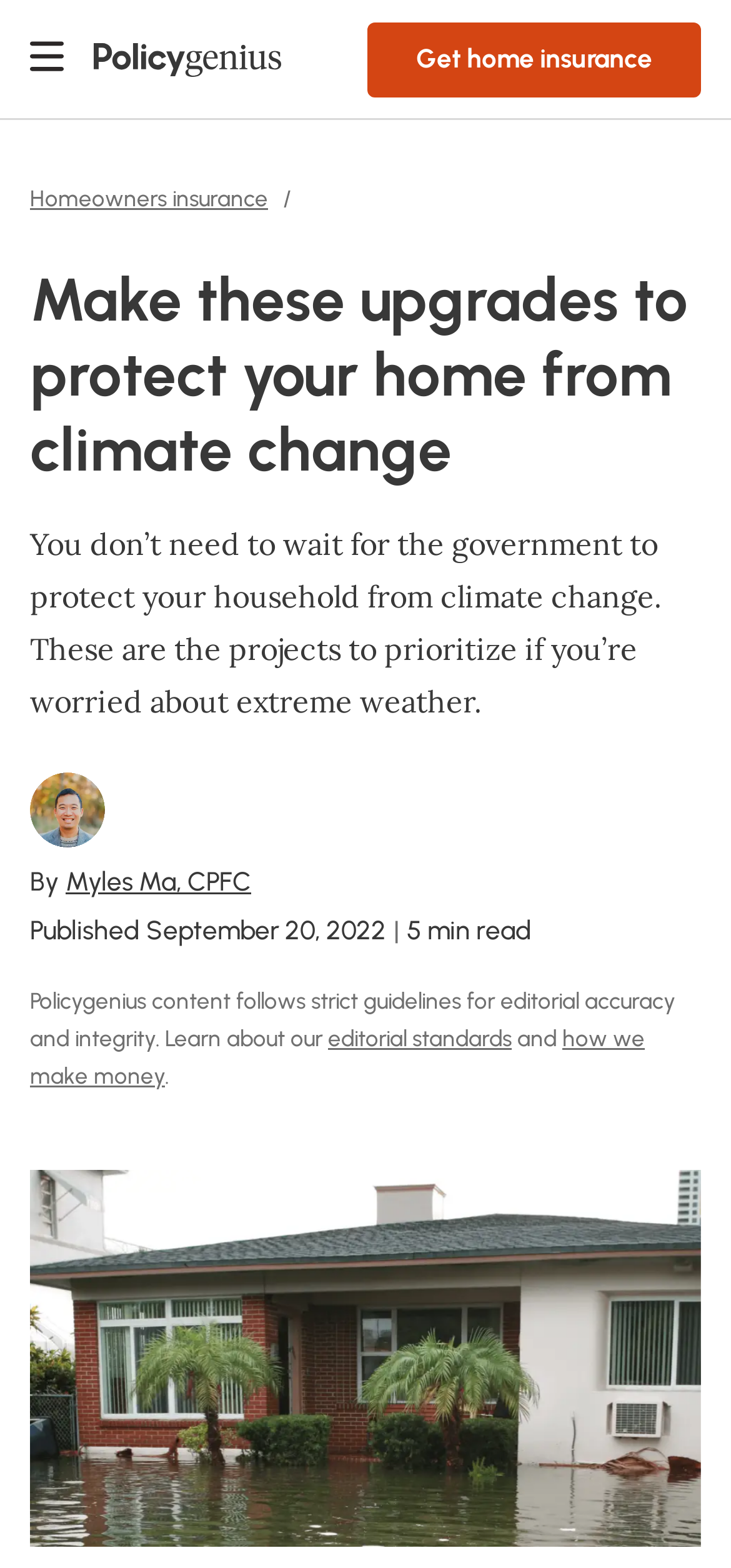Given the description of the UI element: "Get home insurance", predict the bounding box coordinates in the form of [left, top, right, bottom], with each value being a float between 0 and 1.

[0.479, 0.014, 0.959, 0.062]